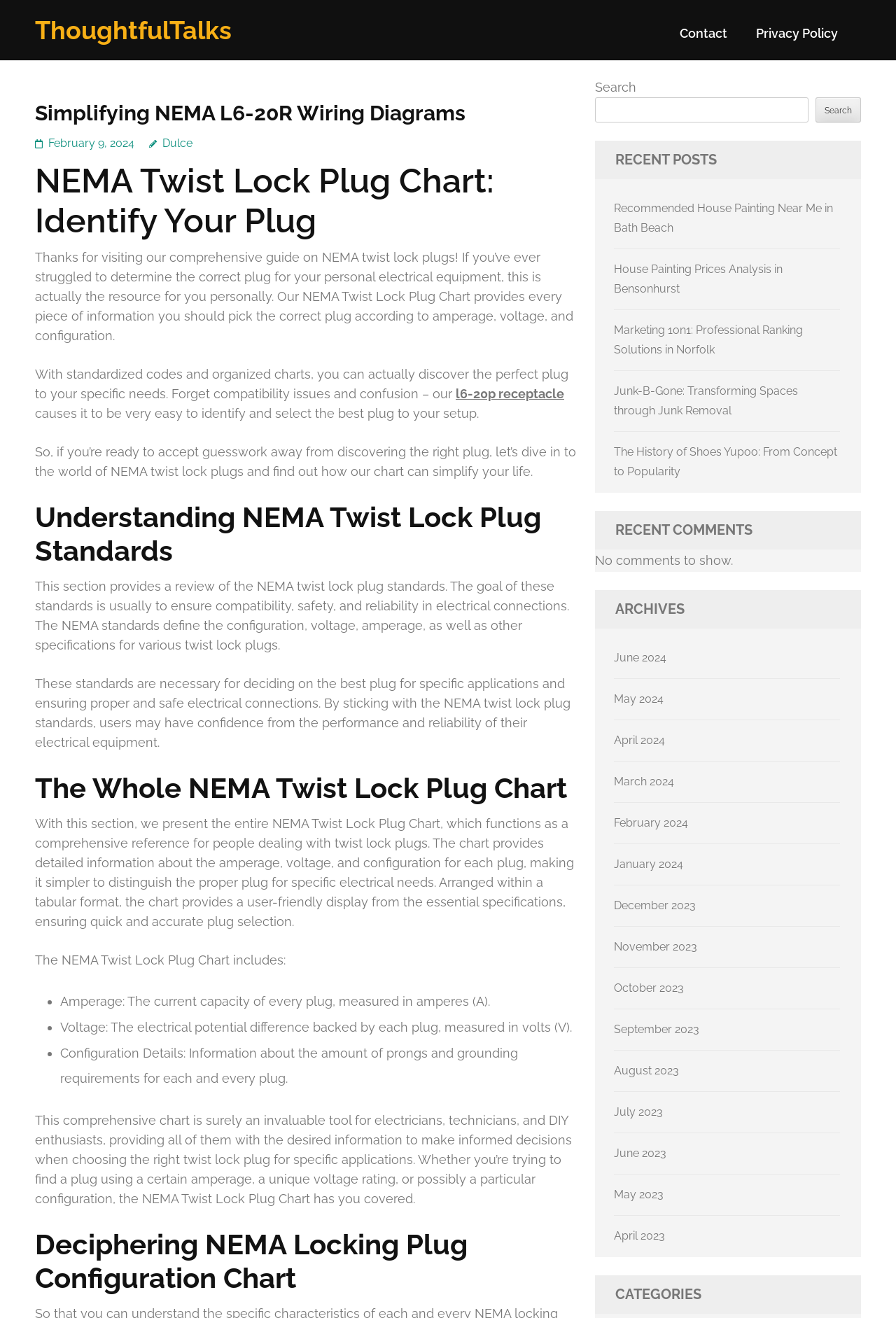Locate and generate the text content of the webpage's heading.

Simplifying NEMA L6-20R Wiring Diagrams